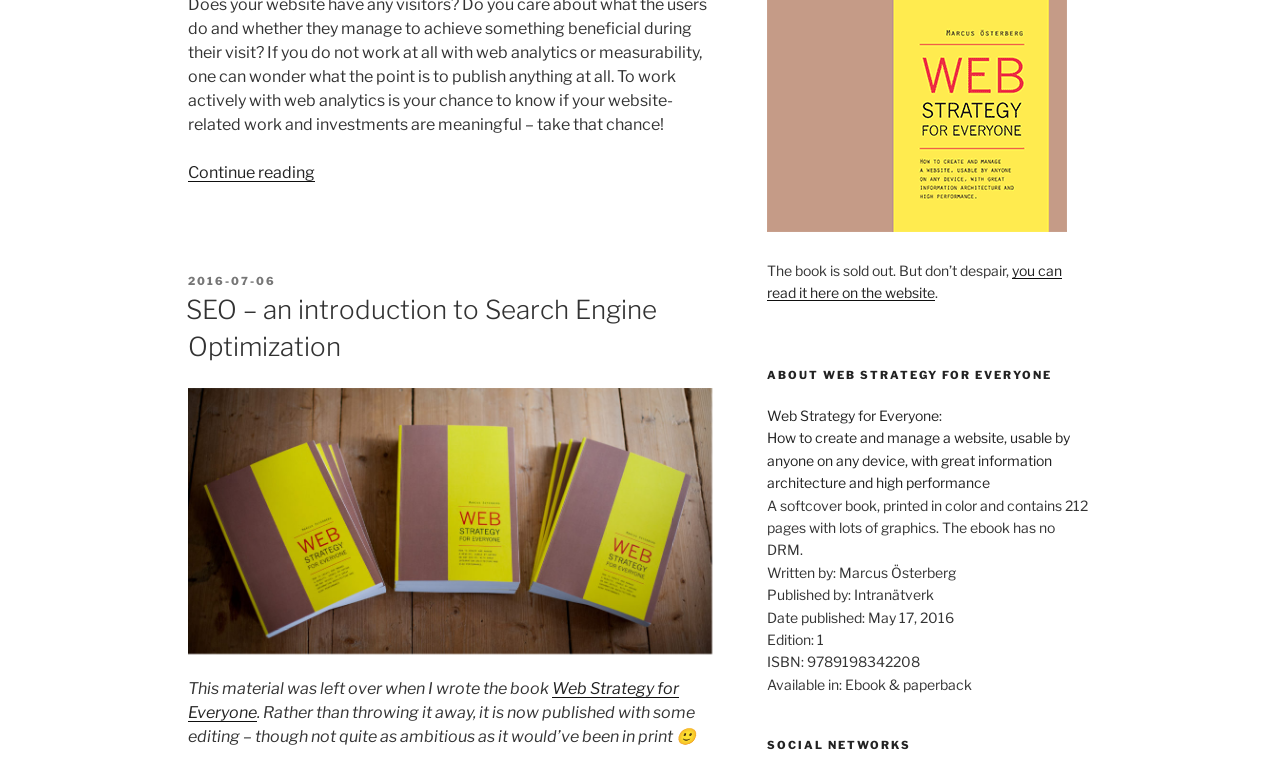Locate and provide the bounding box coordinates for the HTML element that matches this description: "SU Privacy Policy".

None